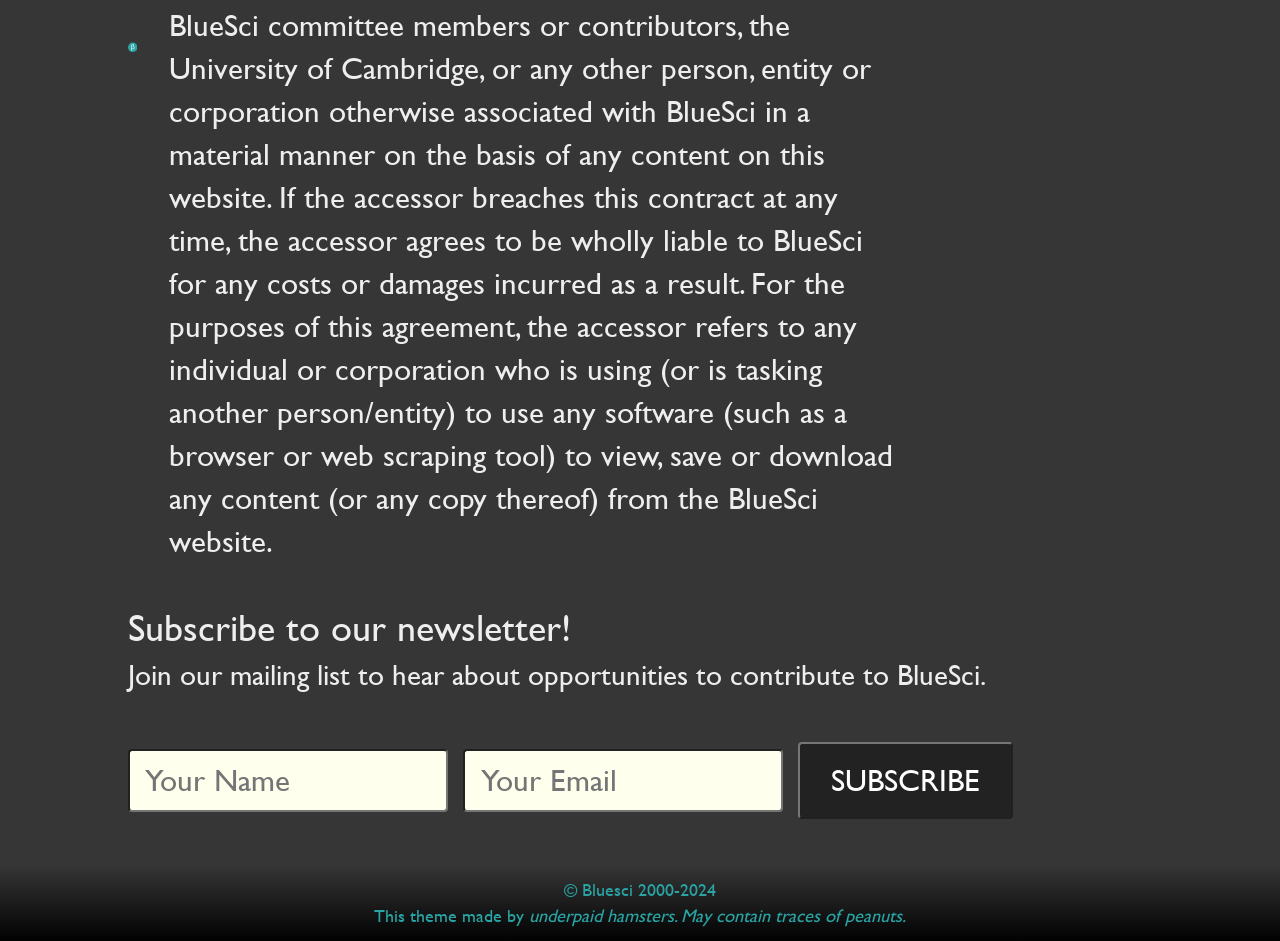What is the button on the webpage for?
Based on the content of the image, thoroughly explain and answer the question.

The button on the webpage is labeled 'SUBSCRIBE', indicating that it is for subscribing to the newsletter or mailing list.